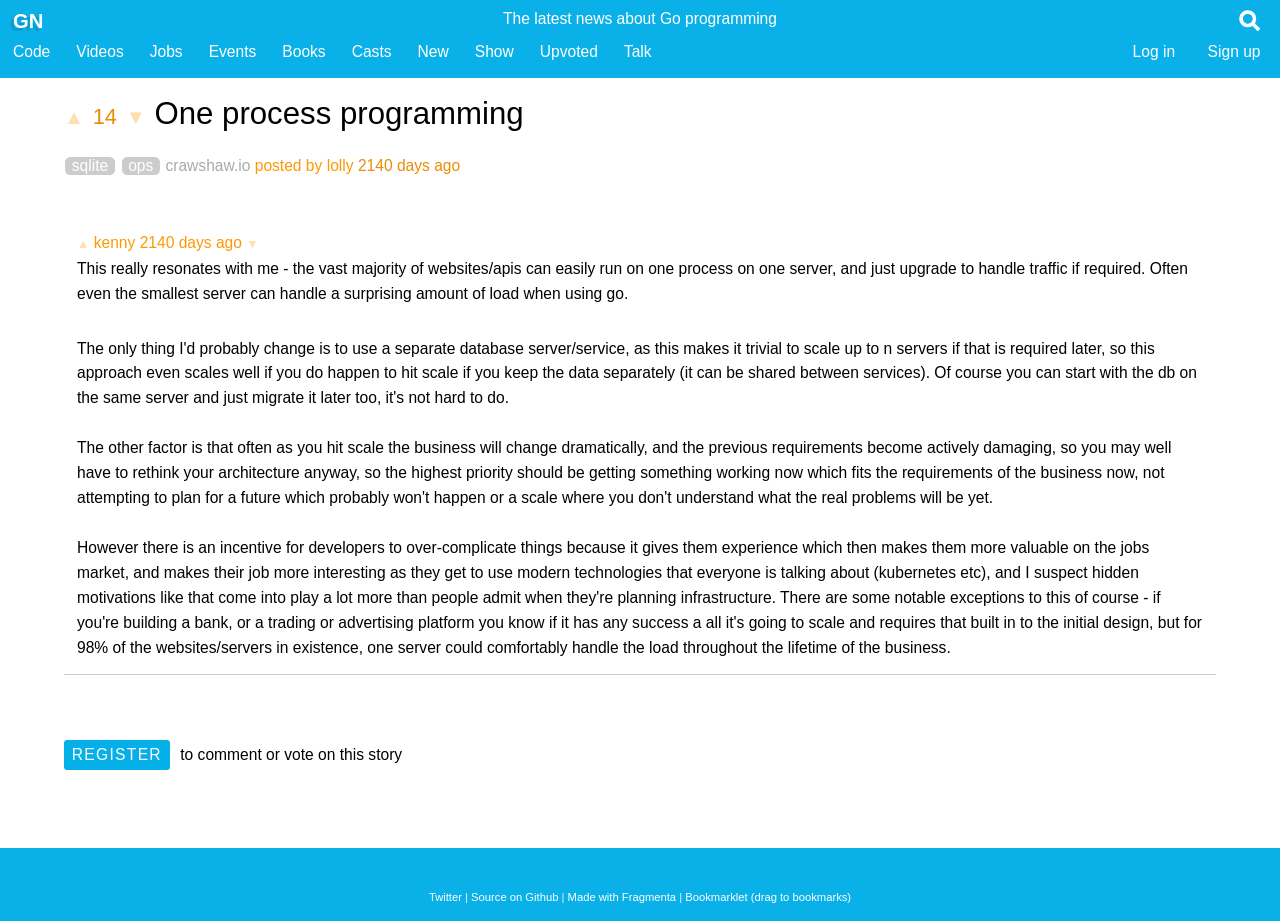Could you specify the bounding box coordinates for the clickable section to complete the following instruction: "Sign up"?

[0.943, 0.047, 0.985, 0.066]